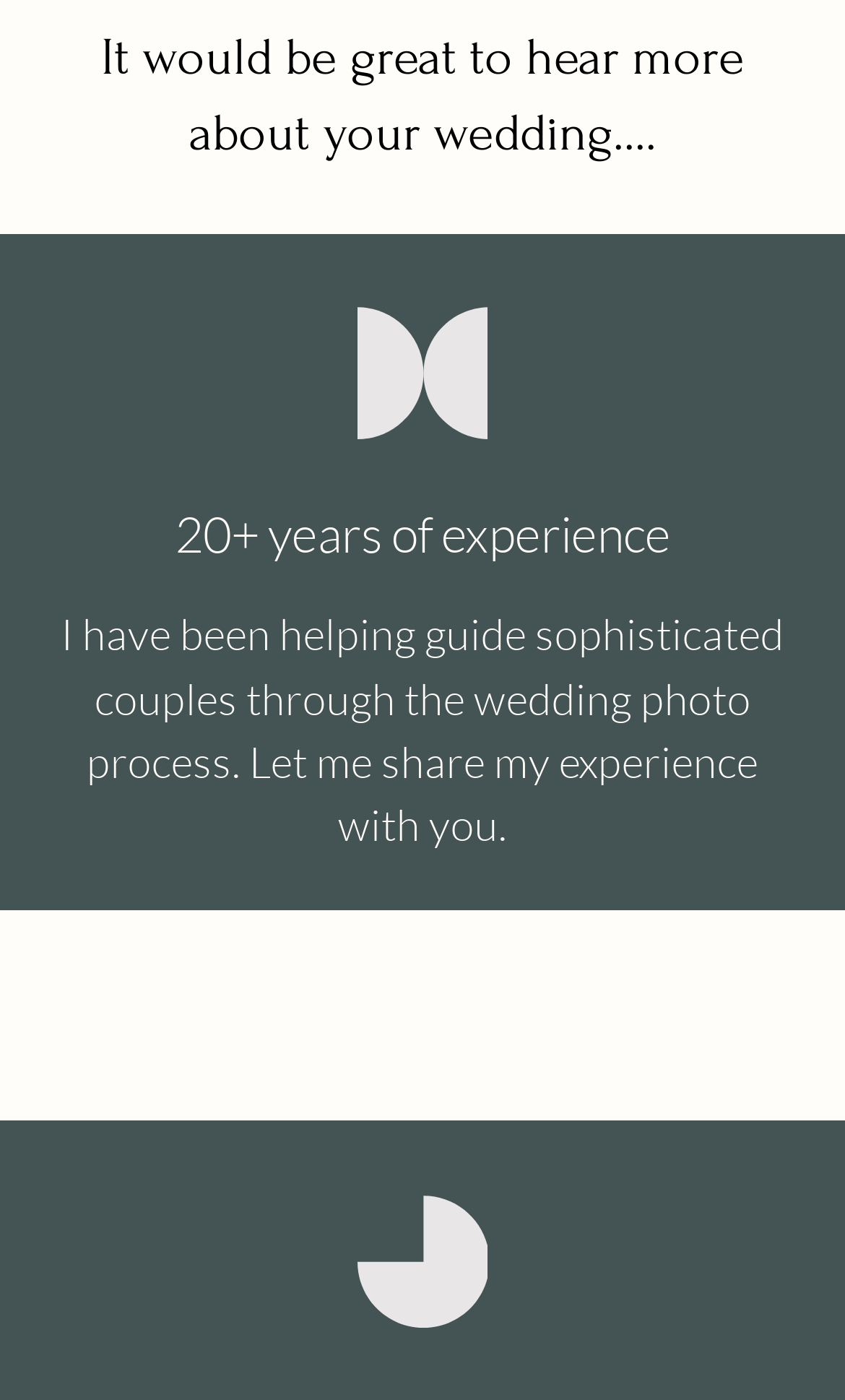Please determine the bounding box coordinates for the element that should be clicked to follow these instructions: "Input partner full name".

[0.077, 0.149, 0.744, 0.208]